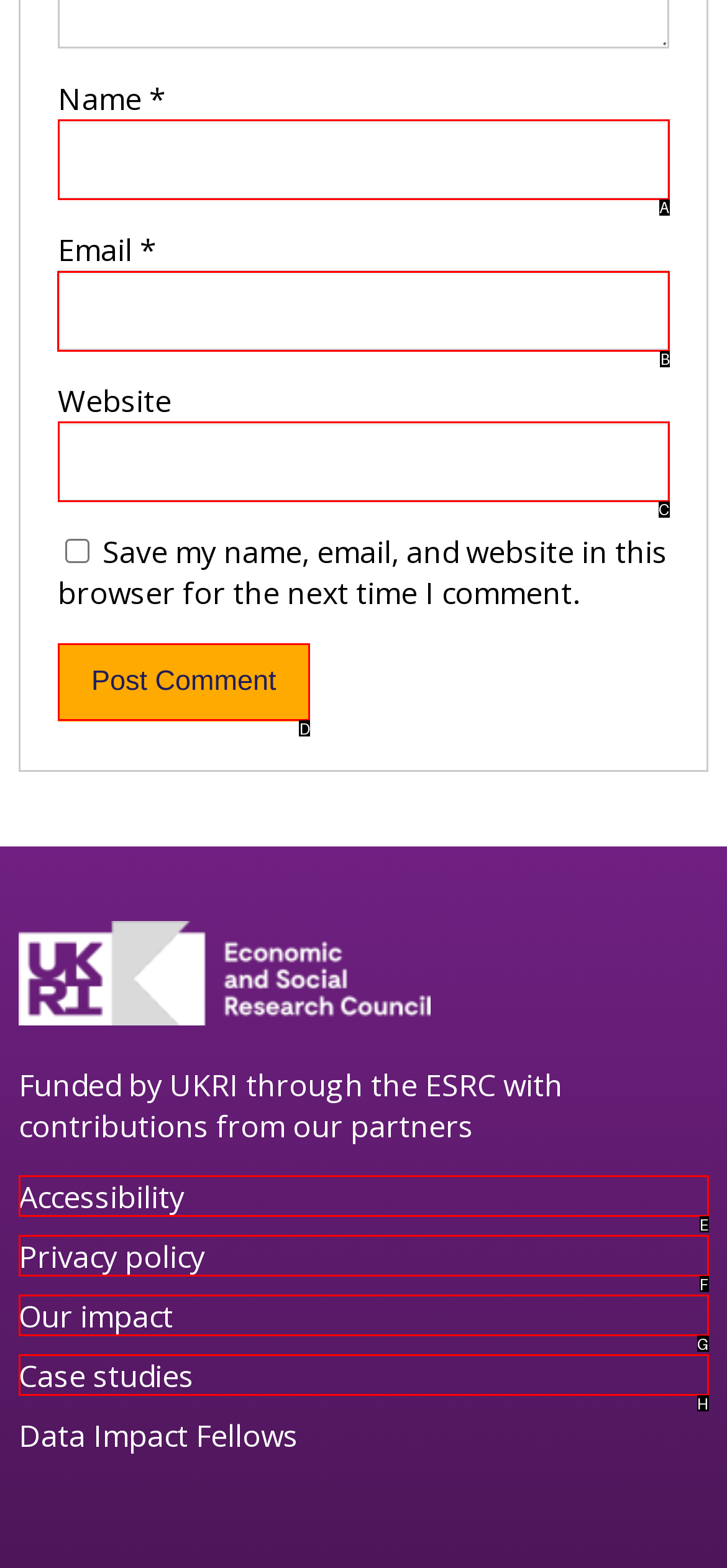Which option should I select to accomplish the task: Input your email? Respond with the corresponding letter from the given choices.

B